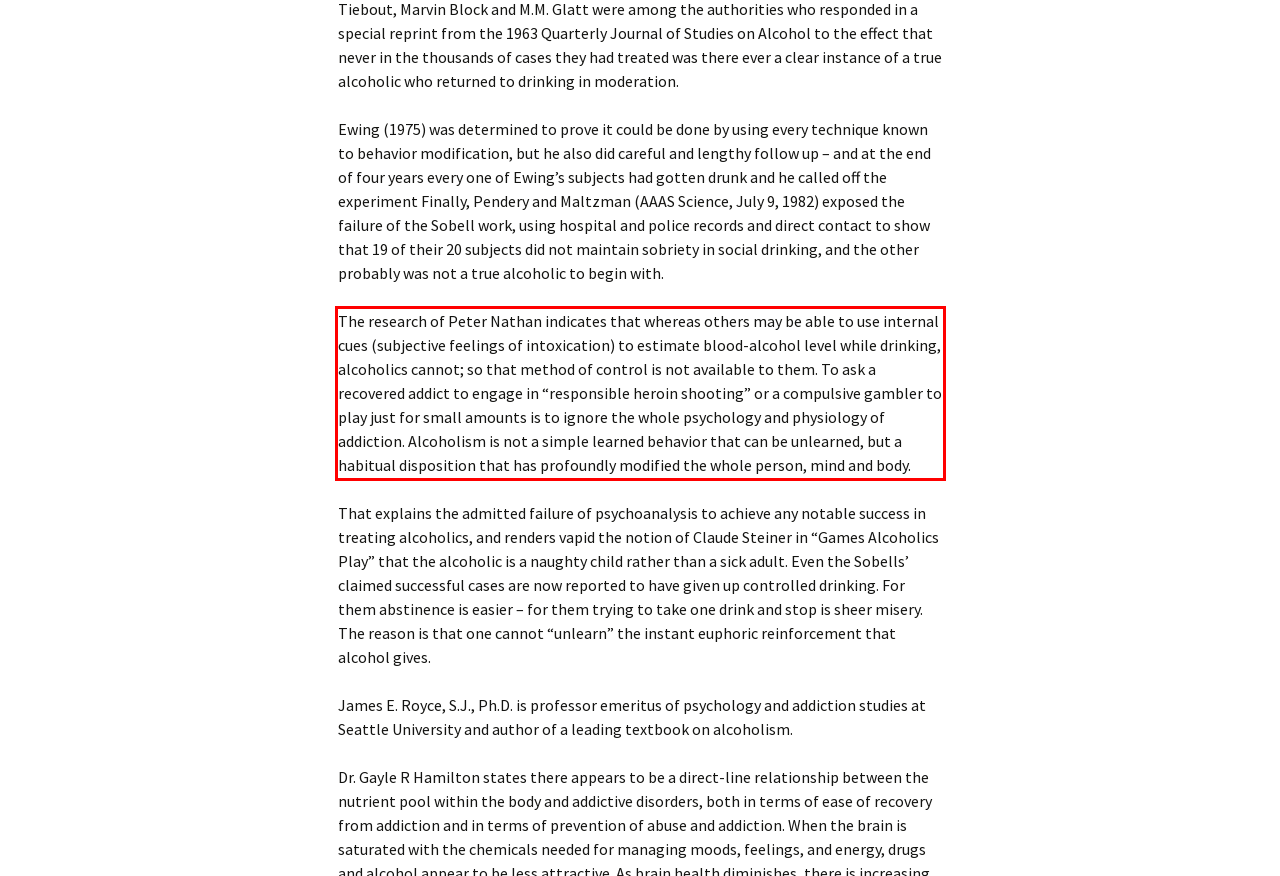Extract and provide the text found inside the red rectangle in the screenshot of the webpage.

The research of Peter Nathan indicates that whereas others may be able to use internal cues (subjective feelings of intoxication) to estimate blood-alcohol level while drinking, alcoholics cannot; so that method of control is not available to them. To ask a recovered addict to engage in “responsible heroin shooting” or a compulsive gambler to play just for small amounts is to ignore the whole psychology and physiology of addiction. Alcoholism is not a simple learned behavior that can be unlearned, but a habitual disposition that has profoundly modified the whole person, mind and body.